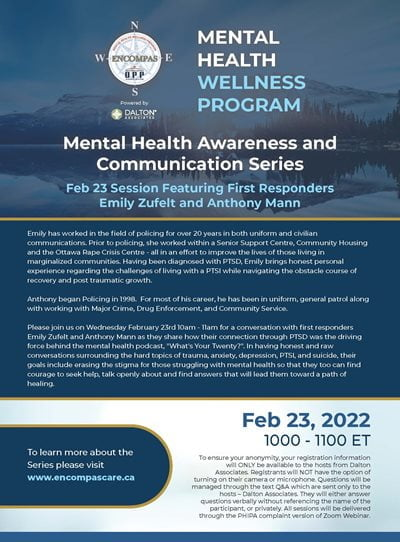Give a concise answer using only one word or phrase for this question:
Who are the speakers for the session?

Emily Zufelt and Anthony Mann